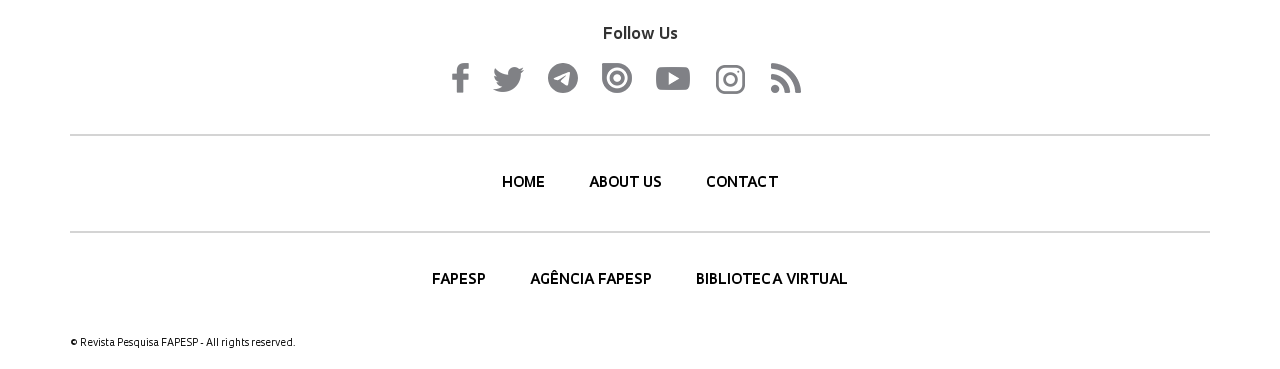What are the main sections of the webpage?
Look at the image and construct a detailed response to the question.

The webpage has a navigation section with links to 'HOME', 'ABOUT US', and 'CONTACT', suggesting that these are the main sections of the webpage.